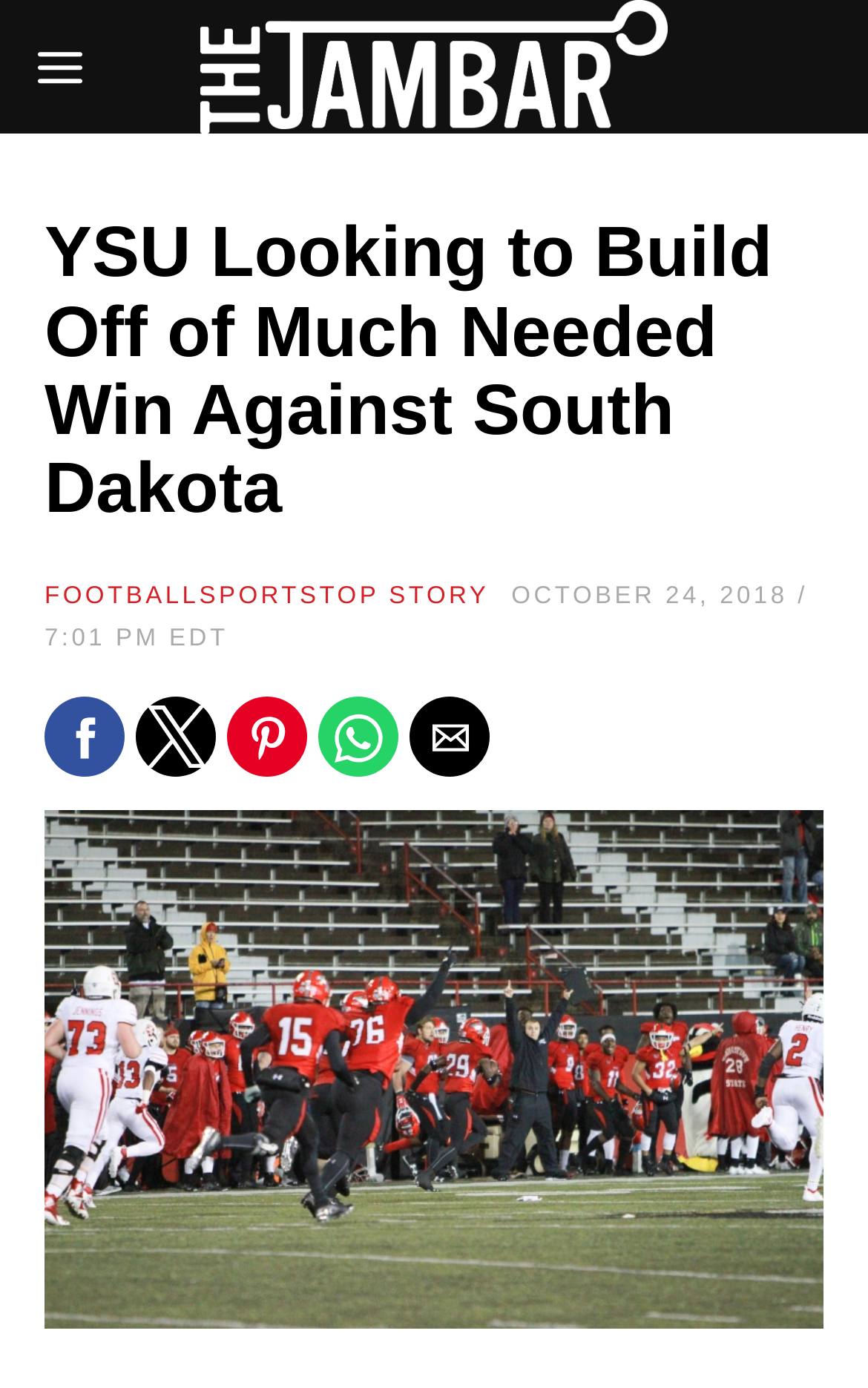Based on the element description aria-label="Share by email", identify the bounding box coordinates for the UI element. The coordinates should be in the format (top-left x, top-left y, bottom-right x, bottom-right y) and within the 0 to 1 range.

[0.472, 0.502, 0.564, 0.56]